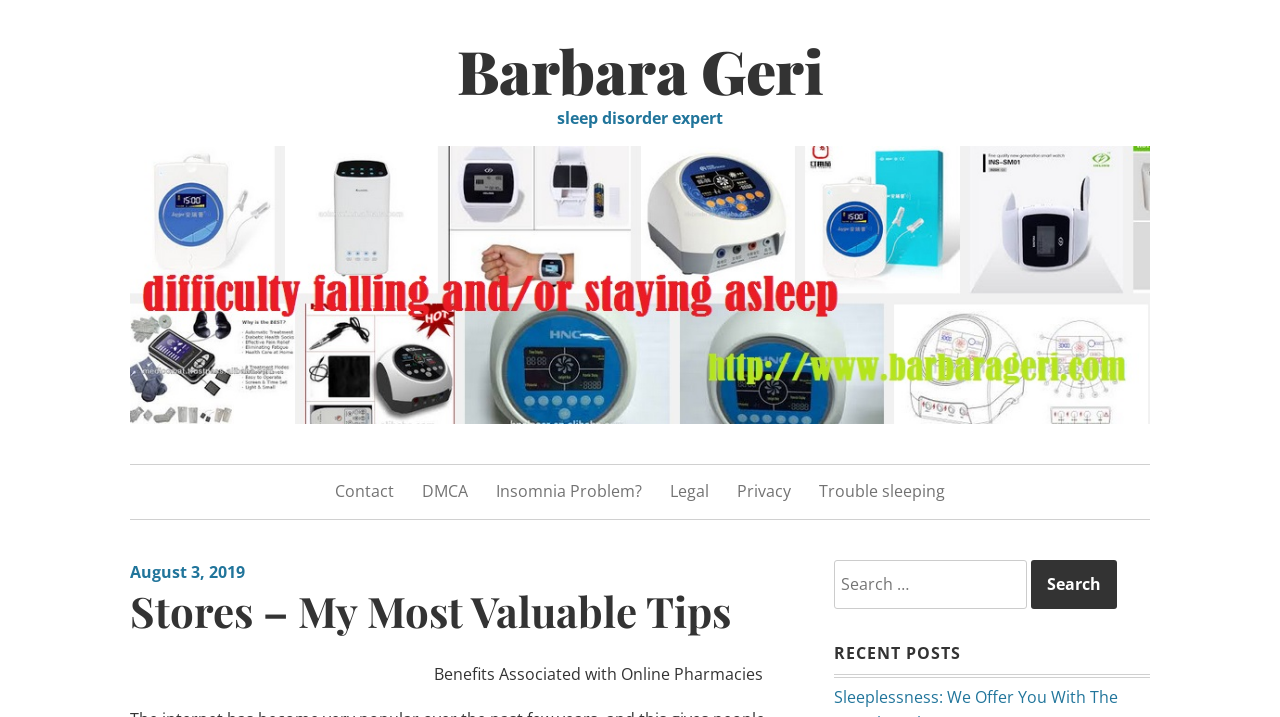Please identify the bounding box coordinates of the element's region that I should click in order to complete the following instruction: "Read the 'Benefits Associated with Online Pharmacies' article". The bounding box coordinates consist of four float numbers between 0 and 1, i.e., [left, top, right, bottom].

[0.339, 0.924, 0.596, 0.955]